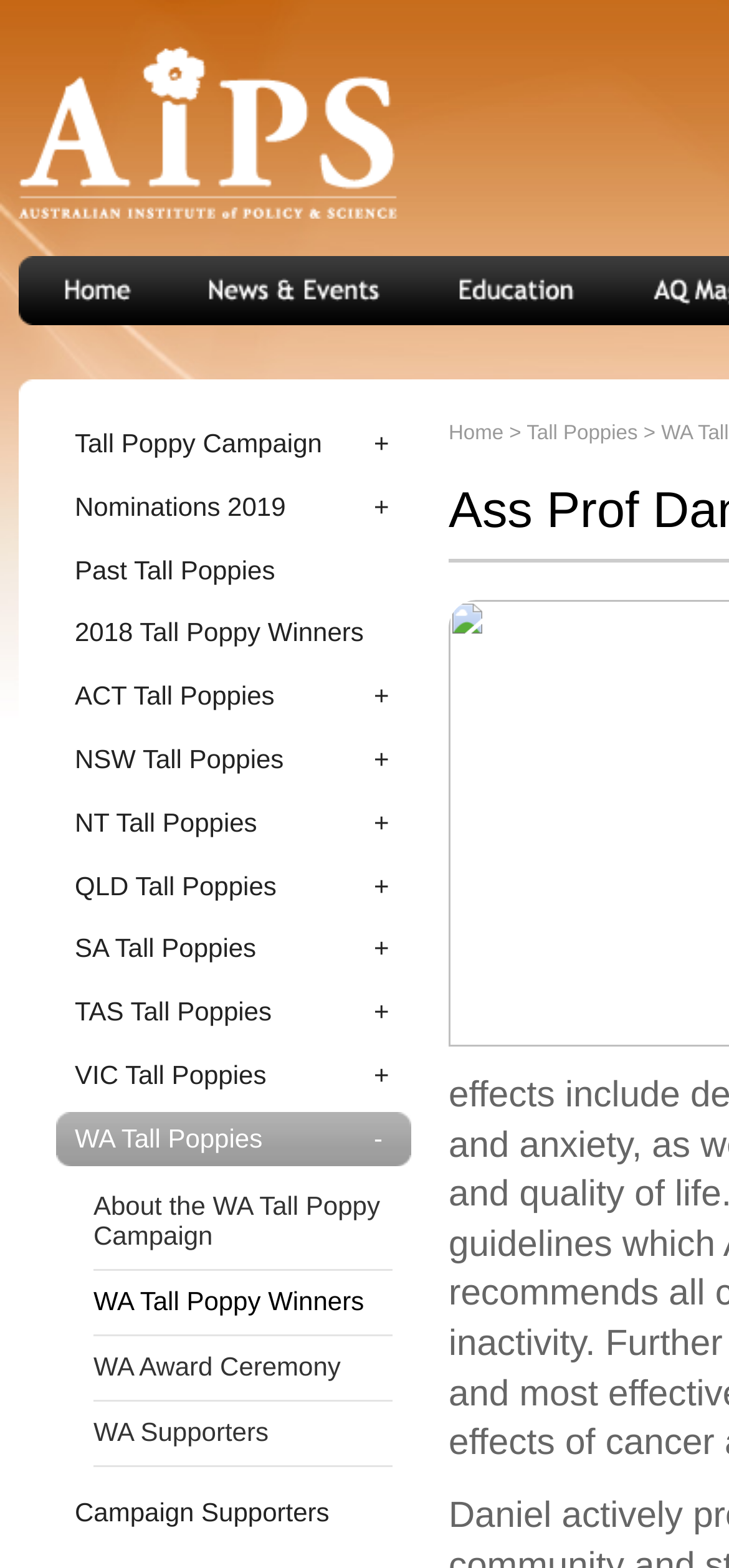Please identify the bounding box coordinates of the element that needs to be clicked to perform the following instruction: "view news and events".

[0.236, 0.163, 0.574, 0.207]